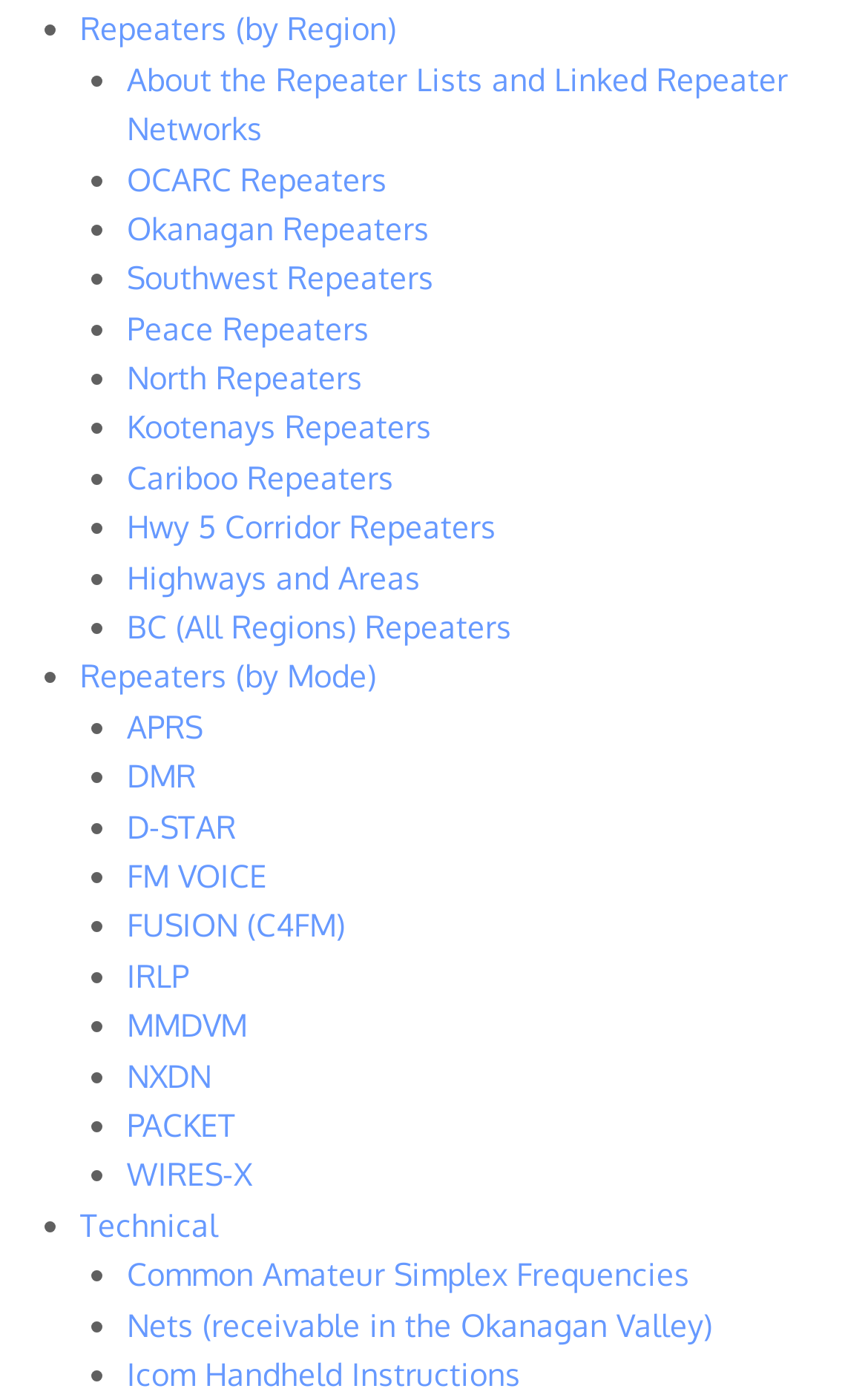What is the last link listed under Technical?
Based on the screenshot, answer the question with a single word or phrase.

Icom Handheld Instructions